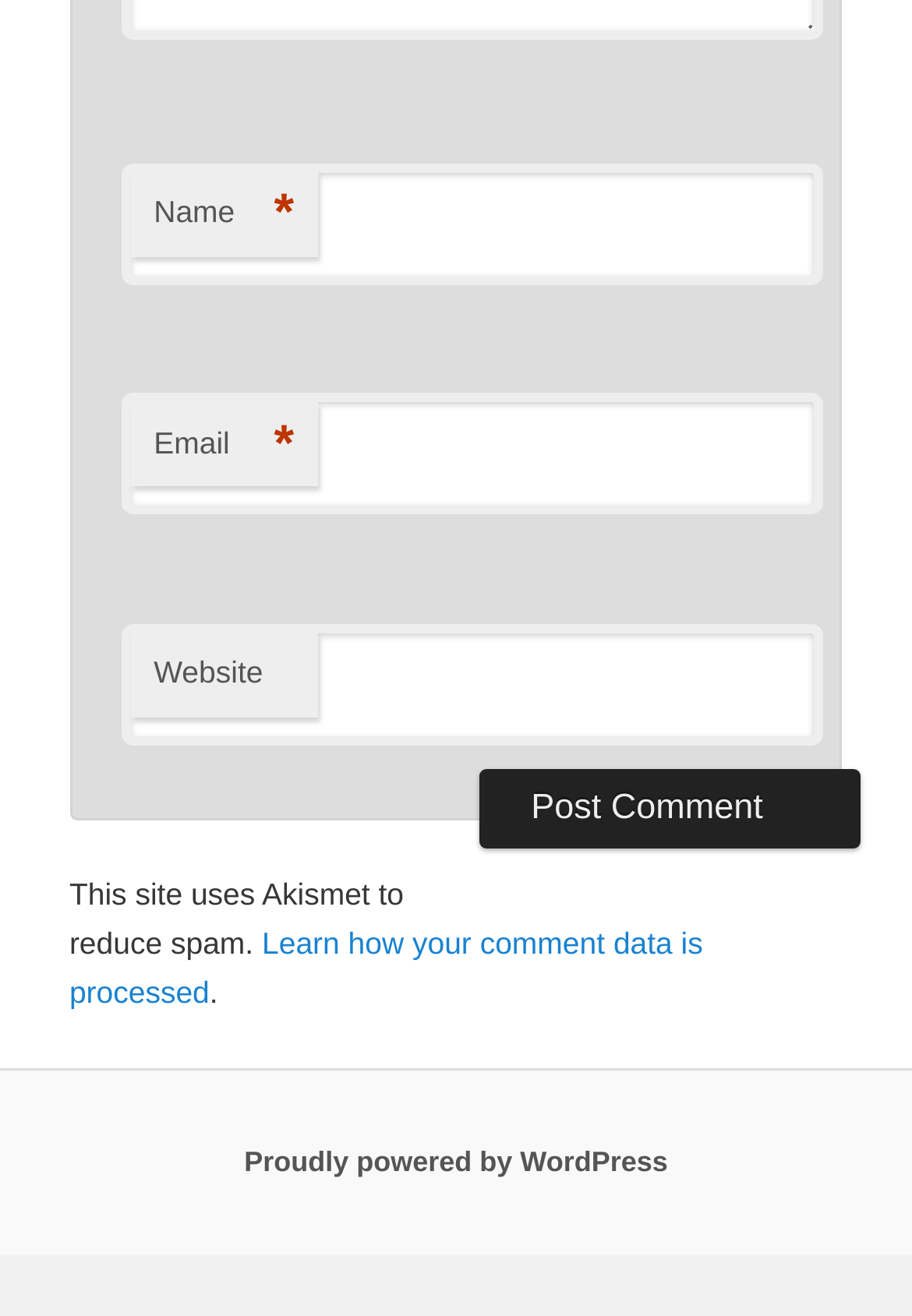Please reply with a single word or brief phrase to the question: 
What is the platform powering the website?

WordPress